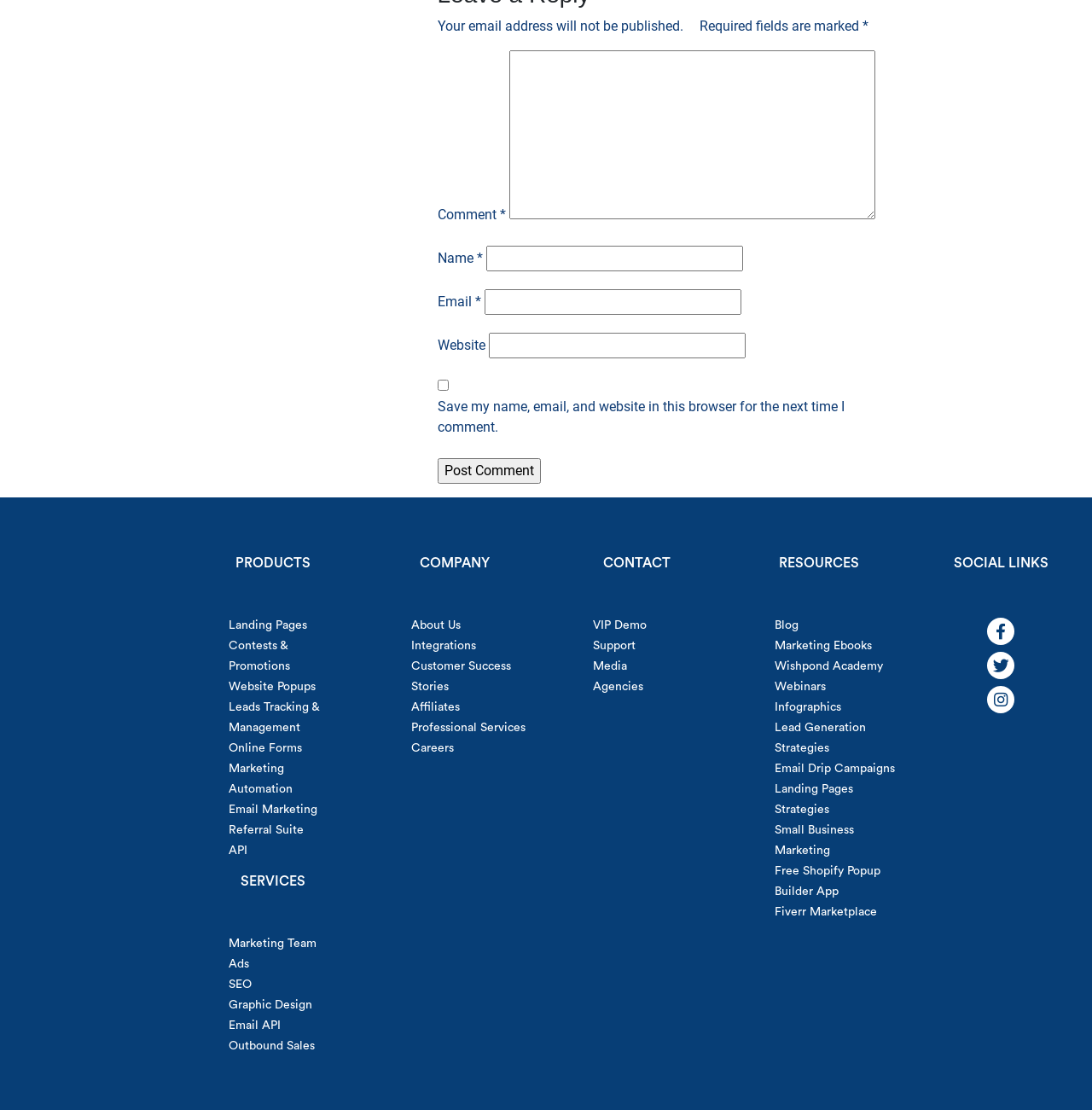Determine the bounding box coordinates of the region to click in order to accomplish the following instruction: "Type your name". Provide the coordinates as four float numbers between 0 and 1, specifically [left, top, right, bottom].

[0.445, 0.221, 0.68, 0.244]